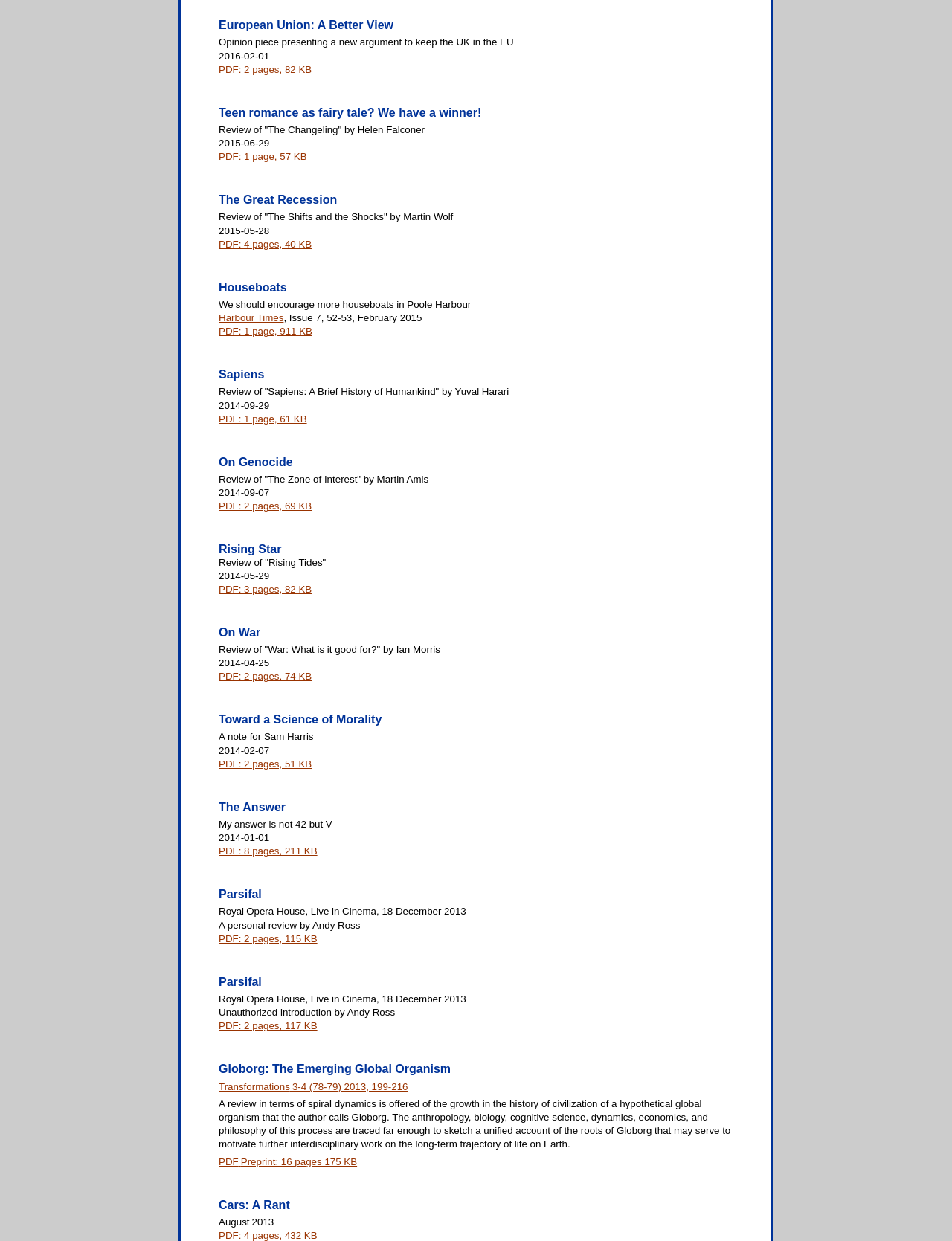Identify the bounding box coordinates of the section to be clicked to complete the task described by the following instruction: "Download the PDF of 'Sapiens: A Brief History of Humankind' by Yuval Harari". The coordinates should be four float numbers between 0 and 1, formatted as [left, top, right, bottom].

[0.23, 0.333, 0.322, 0.342]